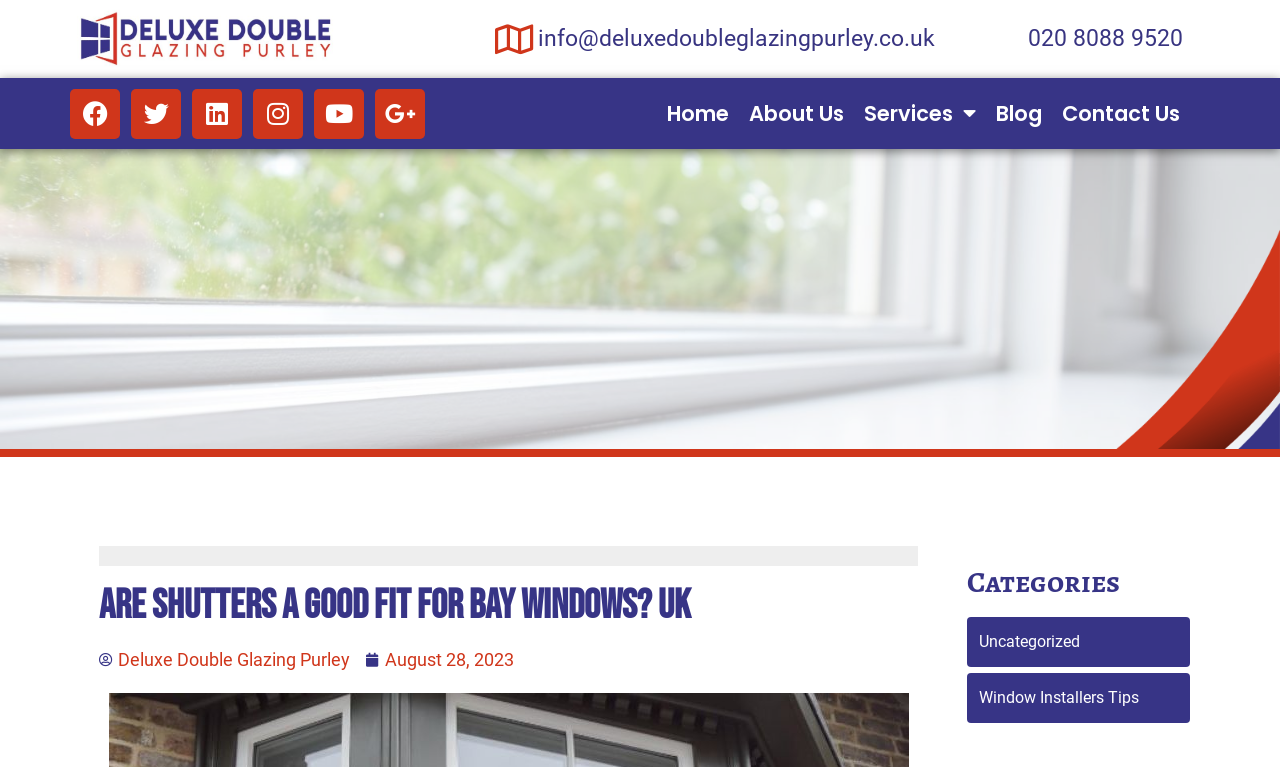Provide a single word or phrase answer to the question: 
What are the social media platforms available?

Facebook, Twitter, Linkedin, Instagram, Youtube, Google-plus-g